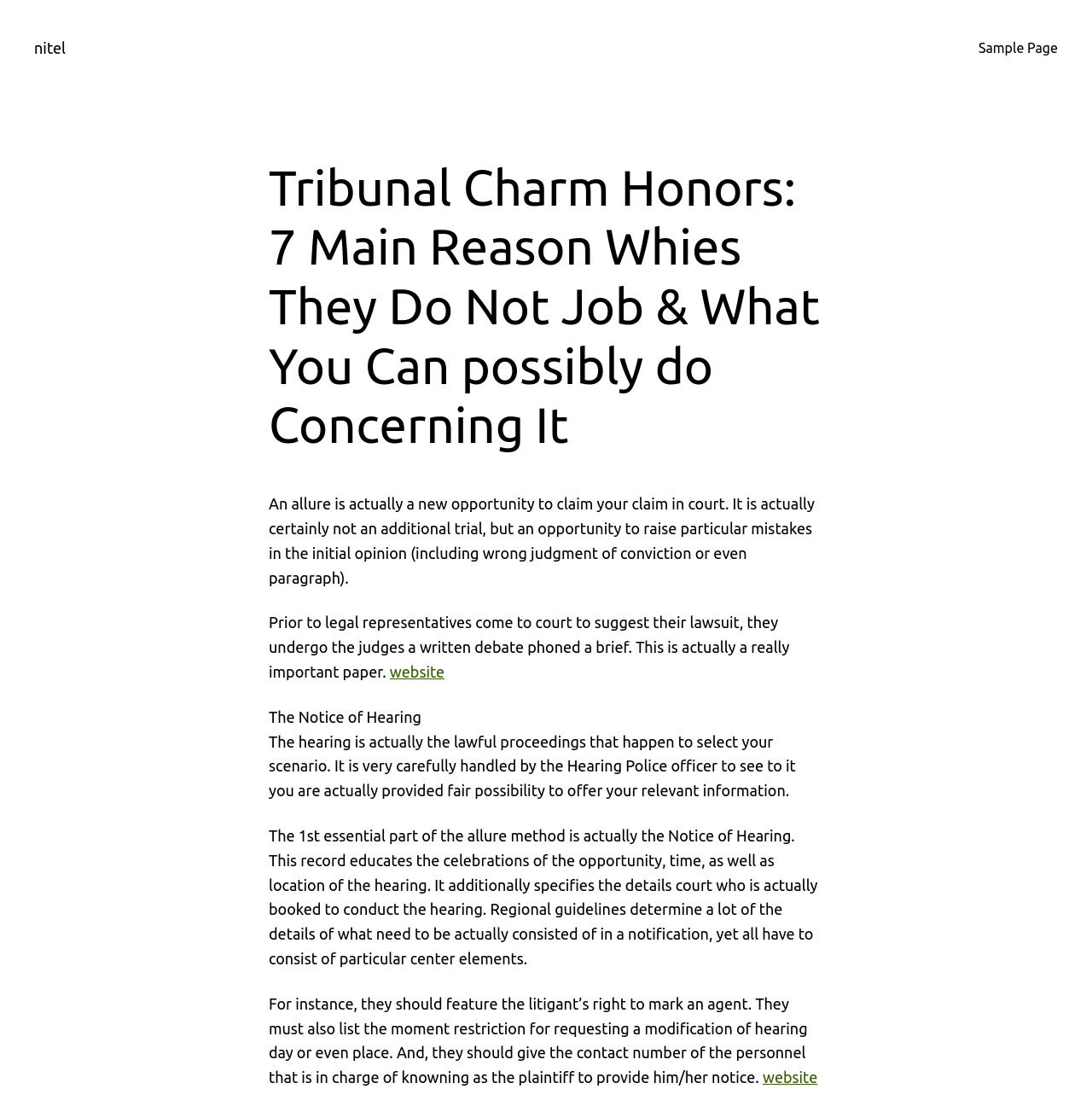Provide the bounding box coordinates of the HTML element this sentence describes: "nitel". The bounding box coordinates consist of four float numbers between 0 and 1, i.e., [left, top, right, bottom].

[0.031, 0.035, 0.06, 0.05]